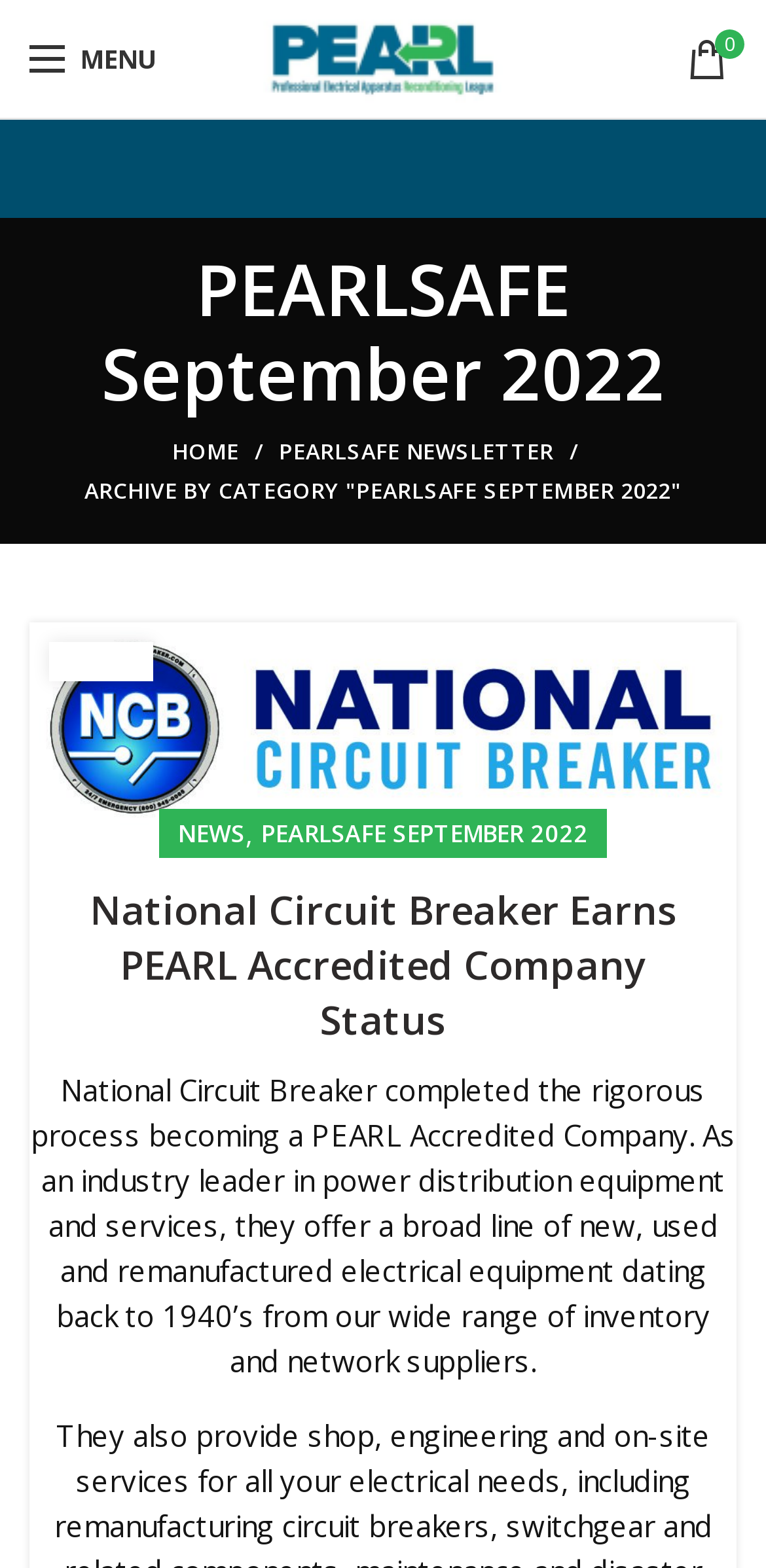Locate the bounding box coordinates of the clickable part needed for the task: "Click on NEWS".

[0.233, 0.515, 0.321, 0.547]